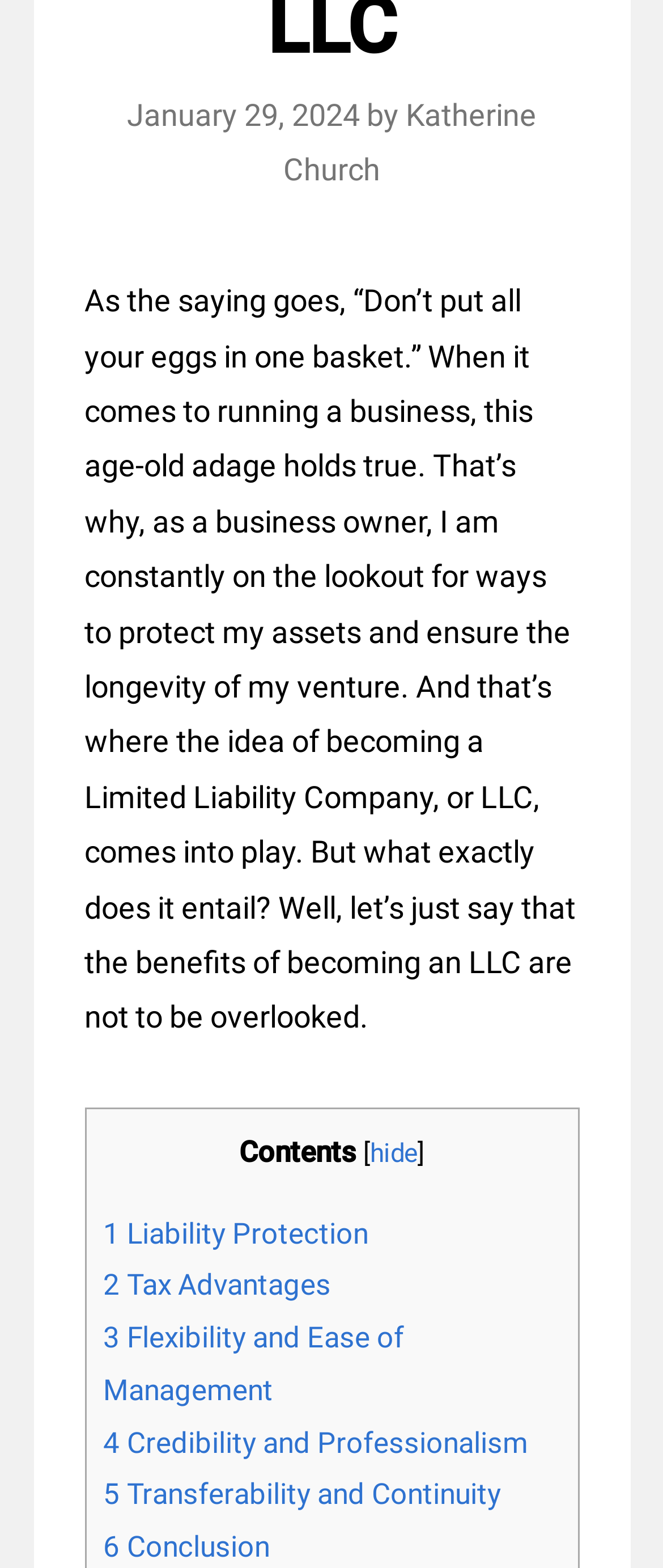Carefully examine the image and provide an in-depth answer to the question: What is the main topic of the article?

The main topic of the article is about the benefits of becoming a Limited Liability Company (LLC), as mentioned in the introductory paragraph.